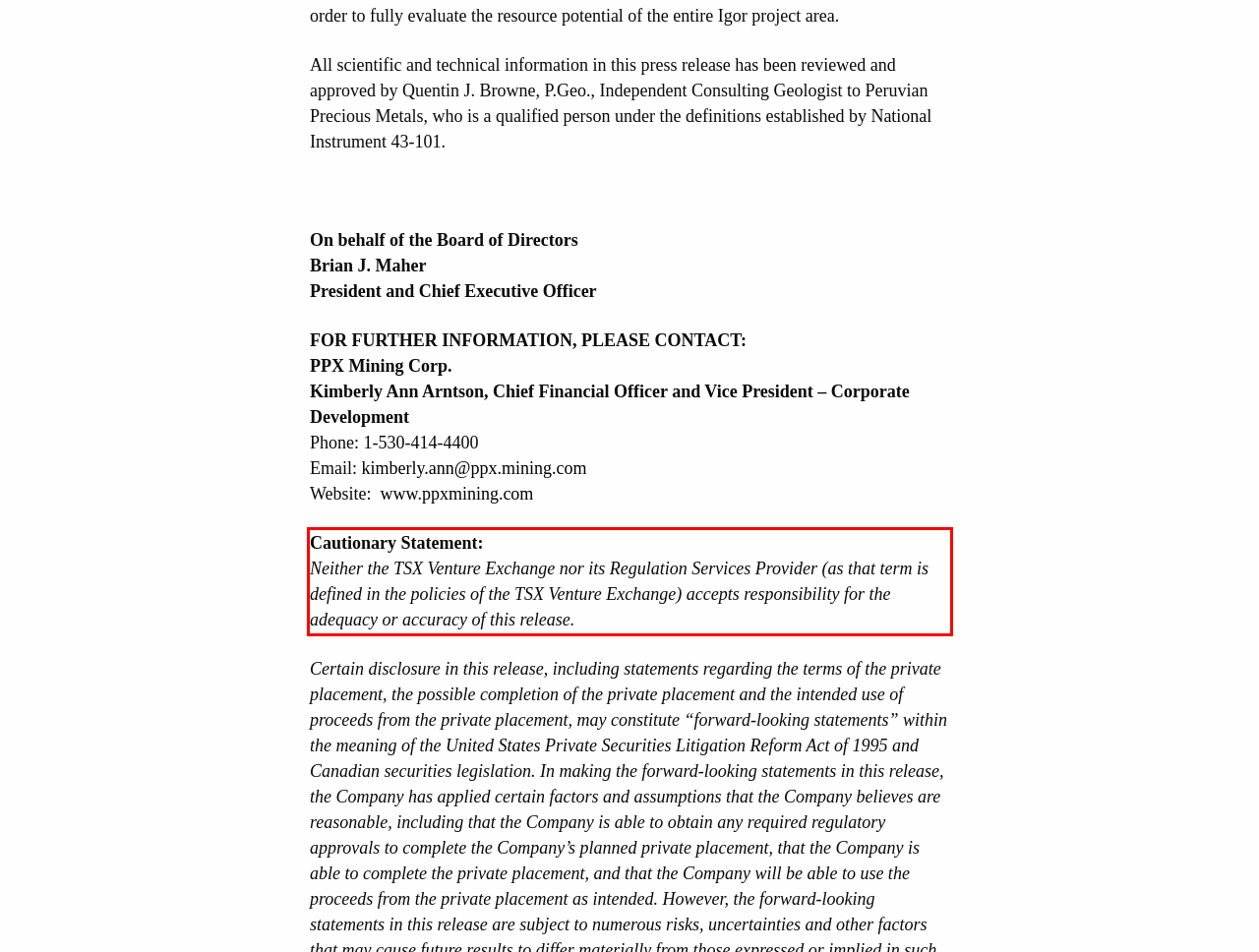Please identify and extract the text from the UI element that is surrounded by a red bounding box in the provided webpage screenshot.

Cautionary Statement: Neither the TSX Venture Exchange nor its Regulation Services Provider (as that term is defined in the policies of the TSX Venture Exchange) accepts responsibility for the adequacy or accuracy of this release.